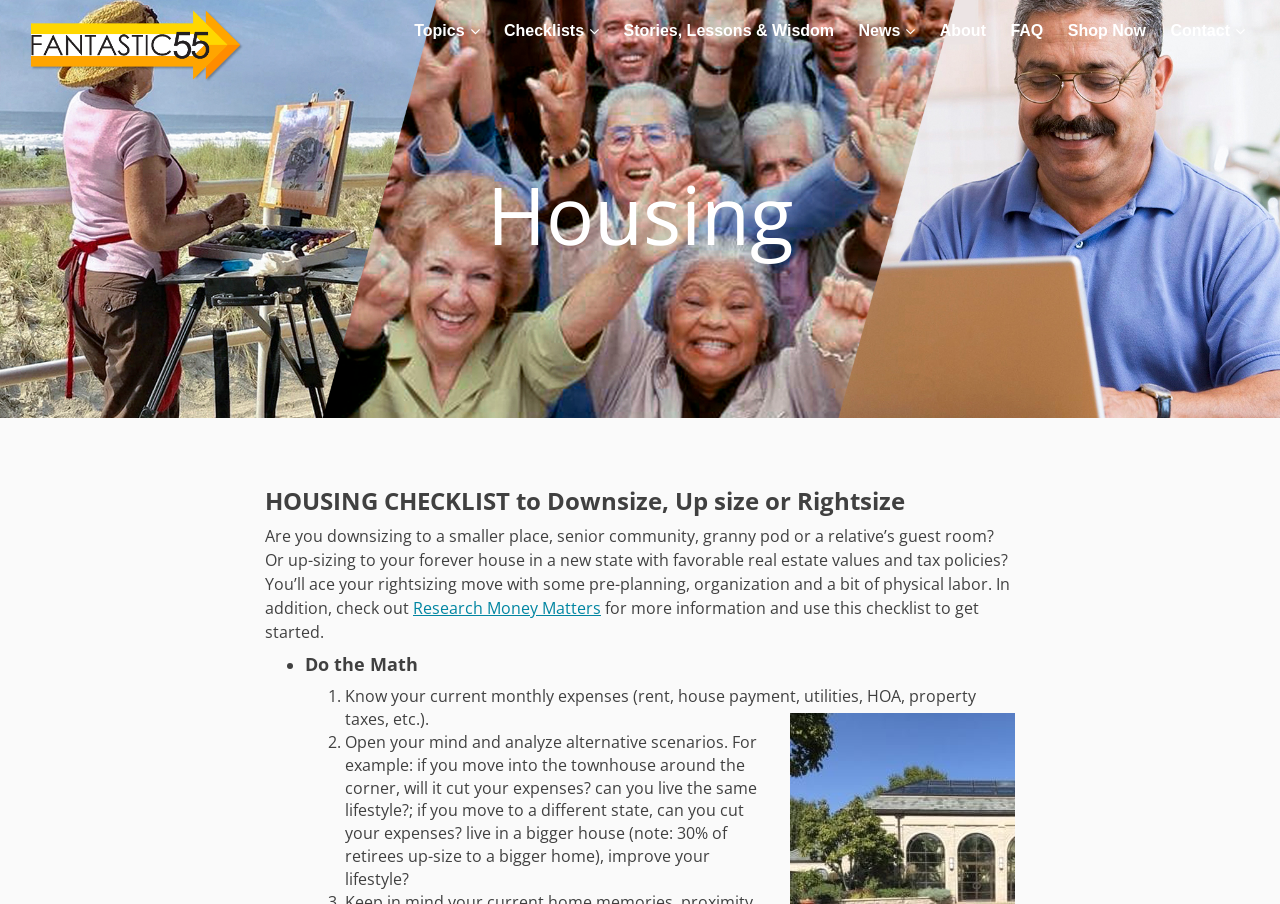What is the main topic of this webpage?
Using the image, give a concise answer in the form of a single word or short phrase.

Housing